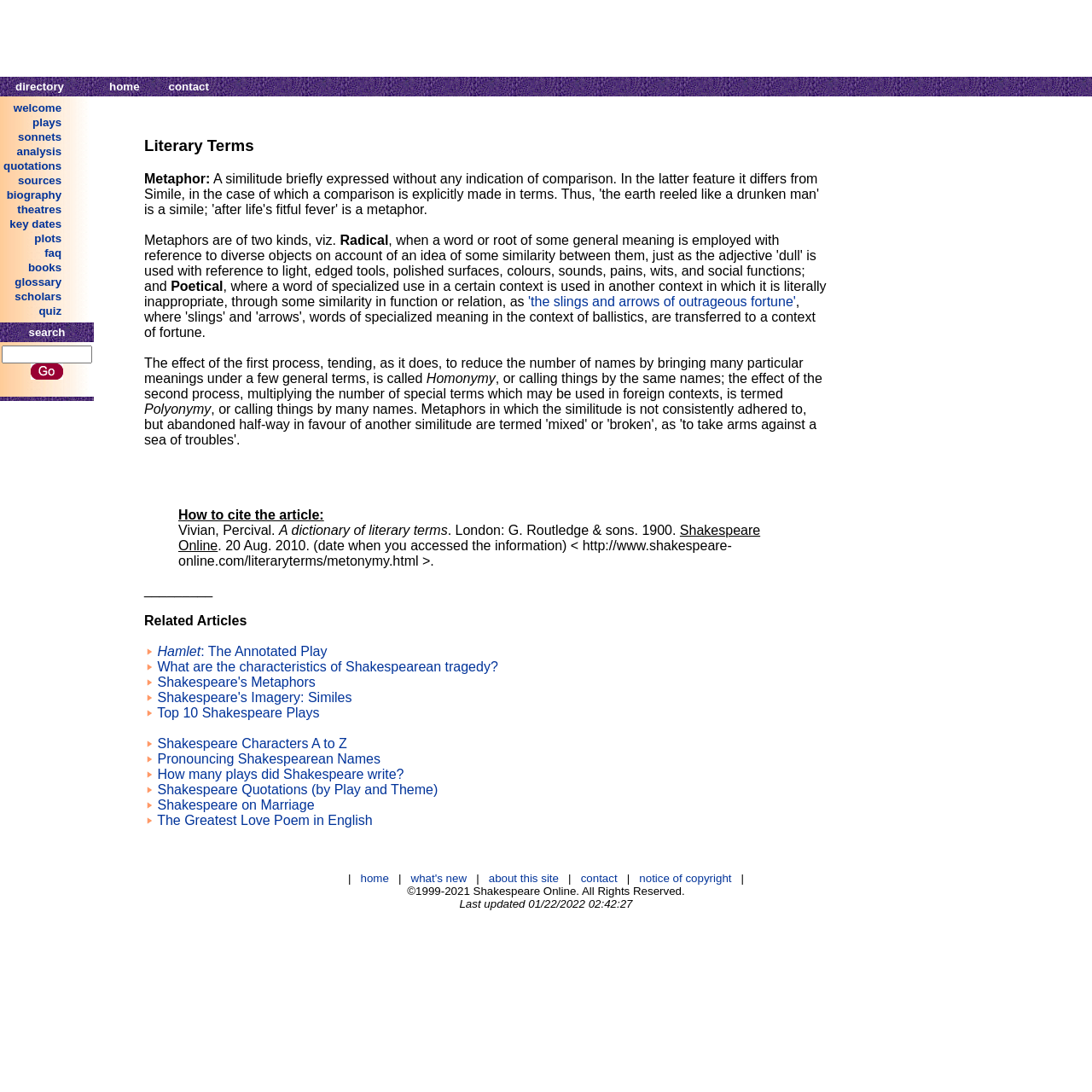Find the bounding box coordinates of the element to click in order to complete this instruction: "visit the 'welcome' page". The bounding box coordinates must be four float numbers between 0 and 1, denoted as [left, top, right, bottom].

[0.012, 0.093, 0.056, 0.105]